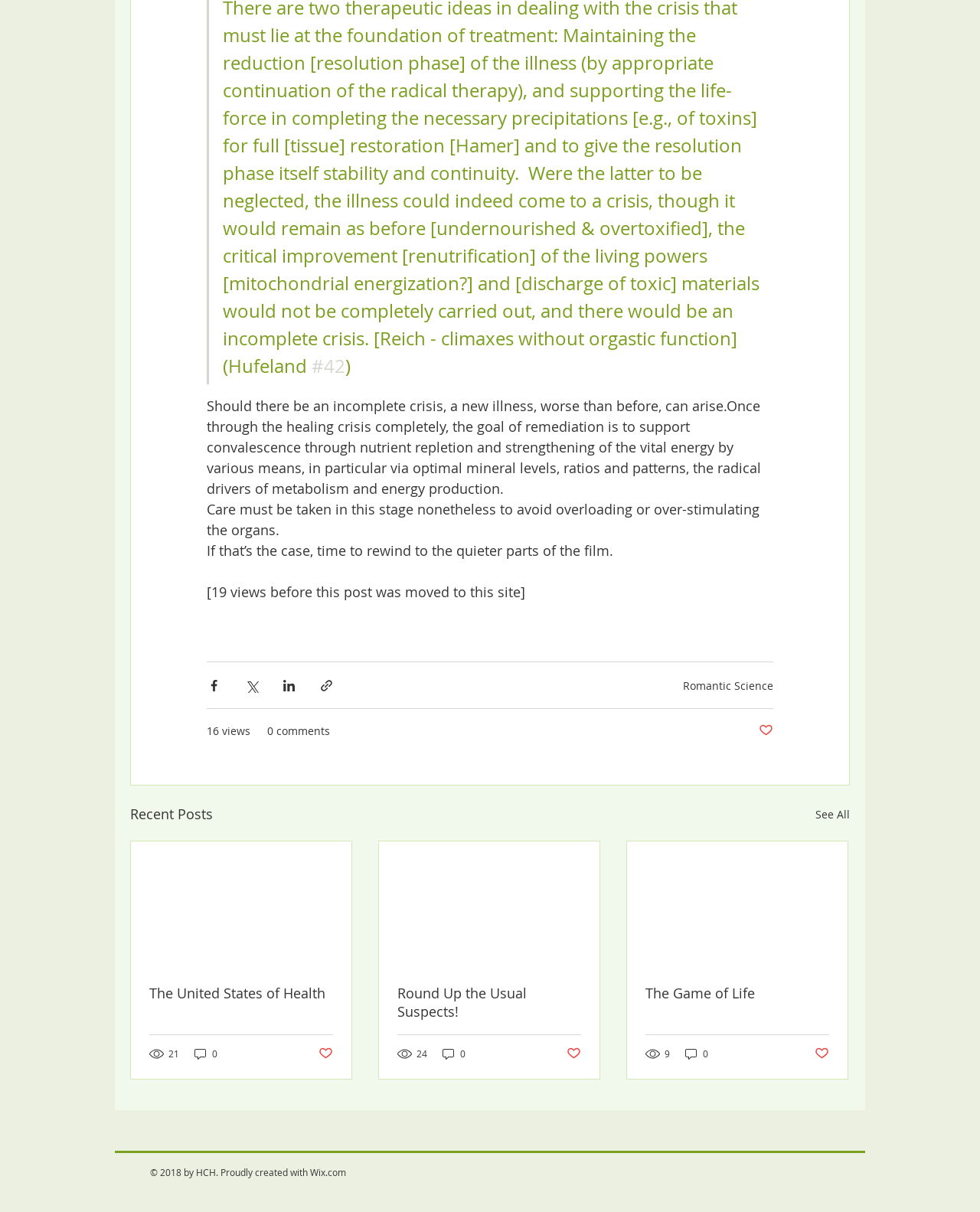What is the topic of the first article?
Give a detailed response to the question by analyzing the screenshot.

The first article is about health, as it mentions 'healing crisis', 'remediation', 'convalescence', and 'vital energy', which are all related to health and wellness.